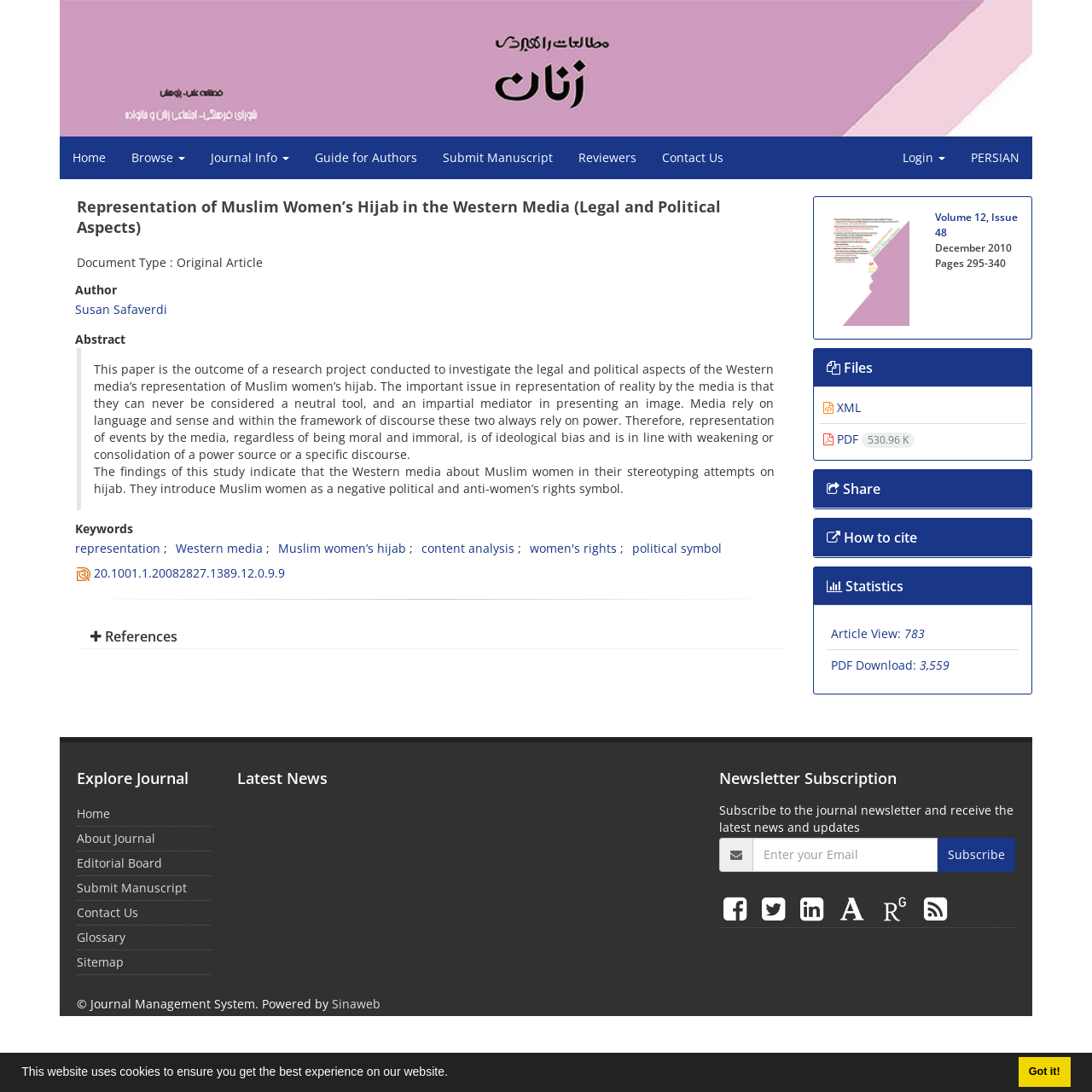Refer to the image and provide an in-depth answer to the question:
What is the document type of this article?

I found the answer by looking at the static text 'Document Type : Original Article' which is located below the heading 'Representation of Muslim Women’s Hijab in the Western Media (Legal and Political Aspects)'.